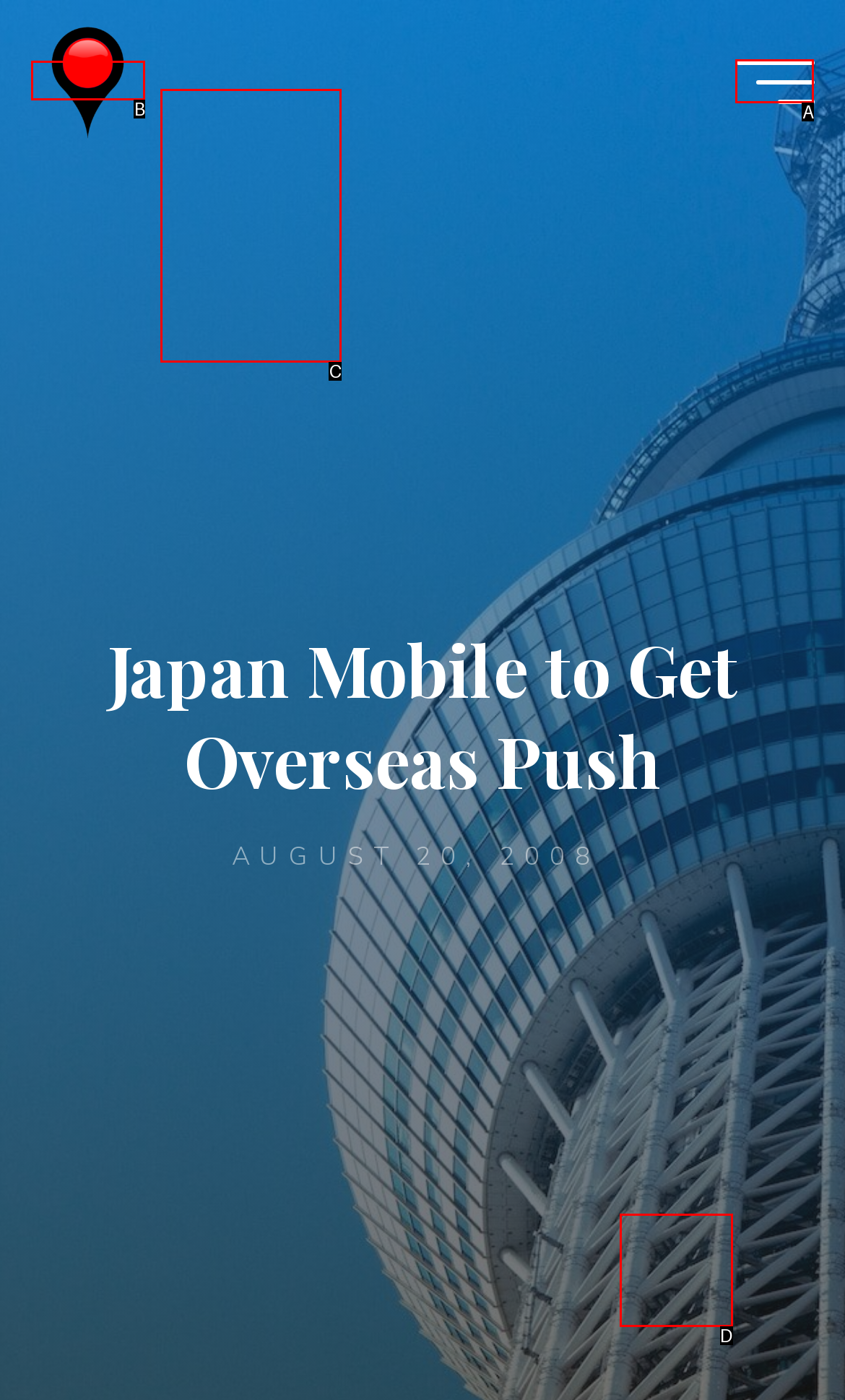Select the HTML element that matches the description: Wireless Watch Japan
Respond with the letter of the correct choice from the given options directly.

C